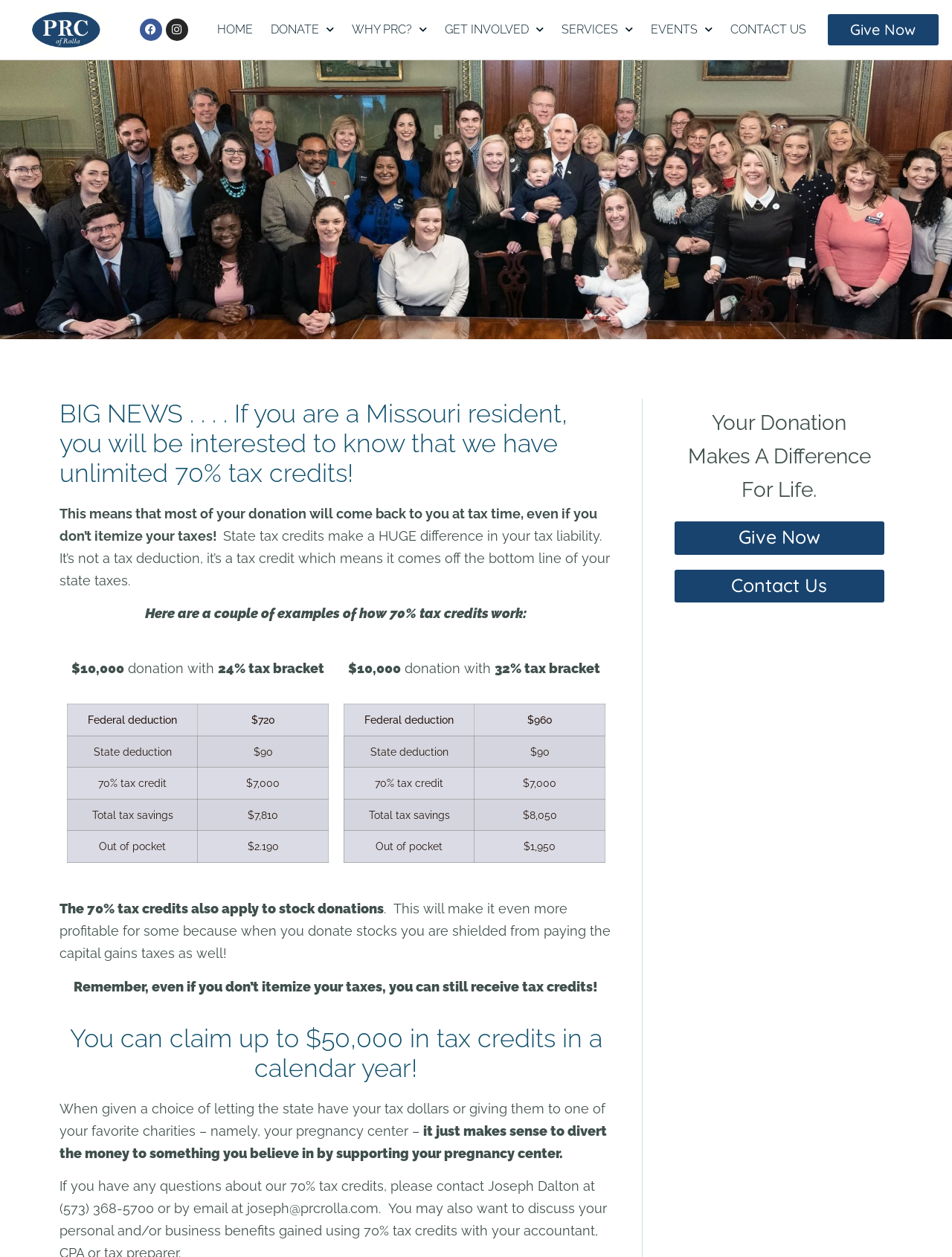Identify the bounding box coordinates for the element that needs to be clicked to fulfill this instruction: "Click on the 'Give Now' button". Provide the coordinates in the format of four float numbers between 0 and 1: [left, top, right, bottom].

[0.869, 0.011, 0.986, 0.036]